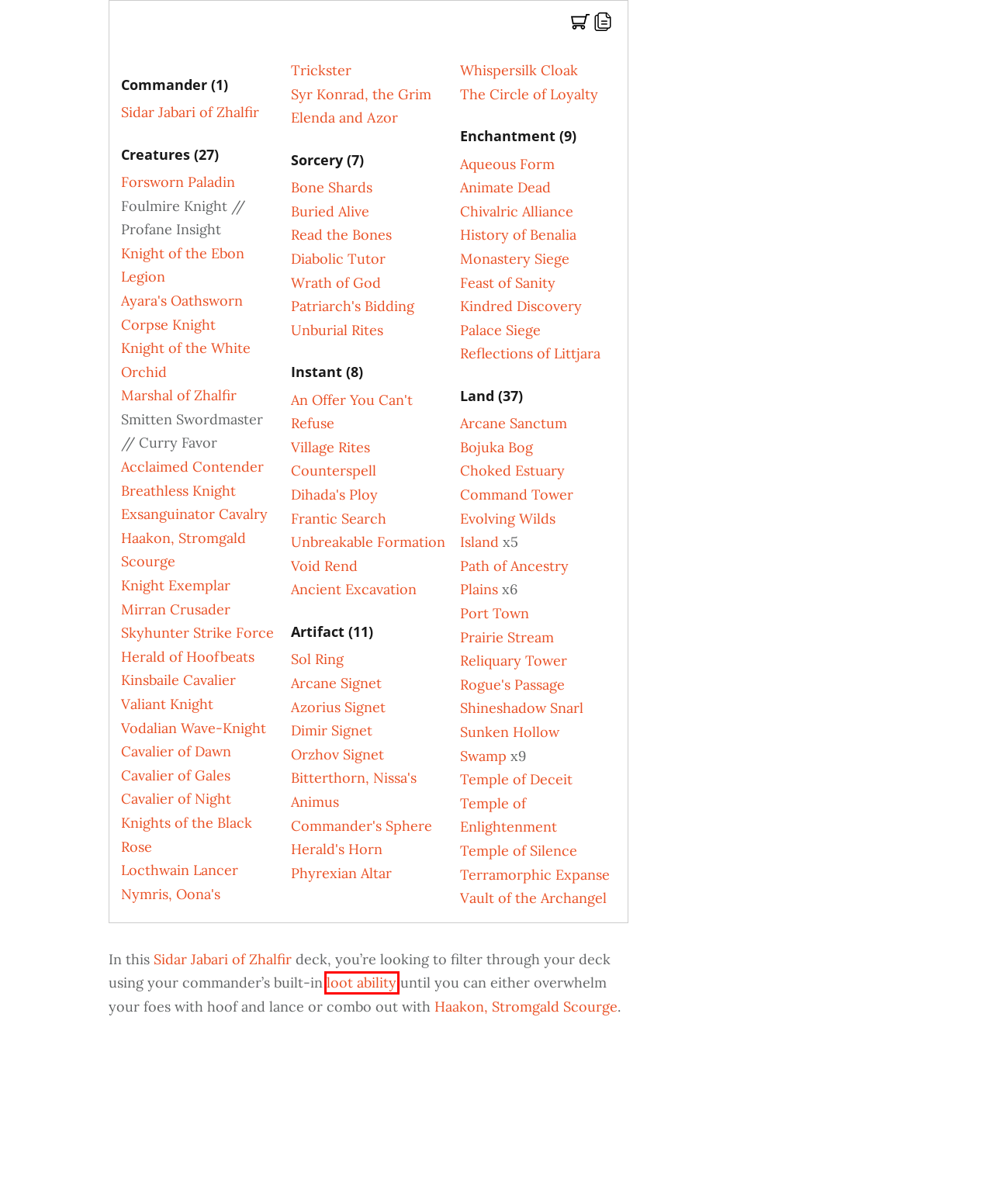You have a screenshot showing a webpage with a red bounding box highlighting an element. Choose the webpage description that best fits the new webpage after clicking the highlighted element. The descriptions are:
A. Privacy Policy - Draftsim
B. deck guide Archives - Draftsim
C. The 45 Best Looters in Magic - Draftsim
D. Brenard, Ginger Sculptor Commander Deck Guide - Draftsim
E. The 60 Best Card Draw Cards in Magic - Draftsim
F. Everything You Need to Know About Triggered Abilities in Magic - Draftsim
G. The 46 Best Knights in Magic Ranked - Draftsim
H. Sidar jabari of zhalfir commander deck guide Archives - Draftsim

C